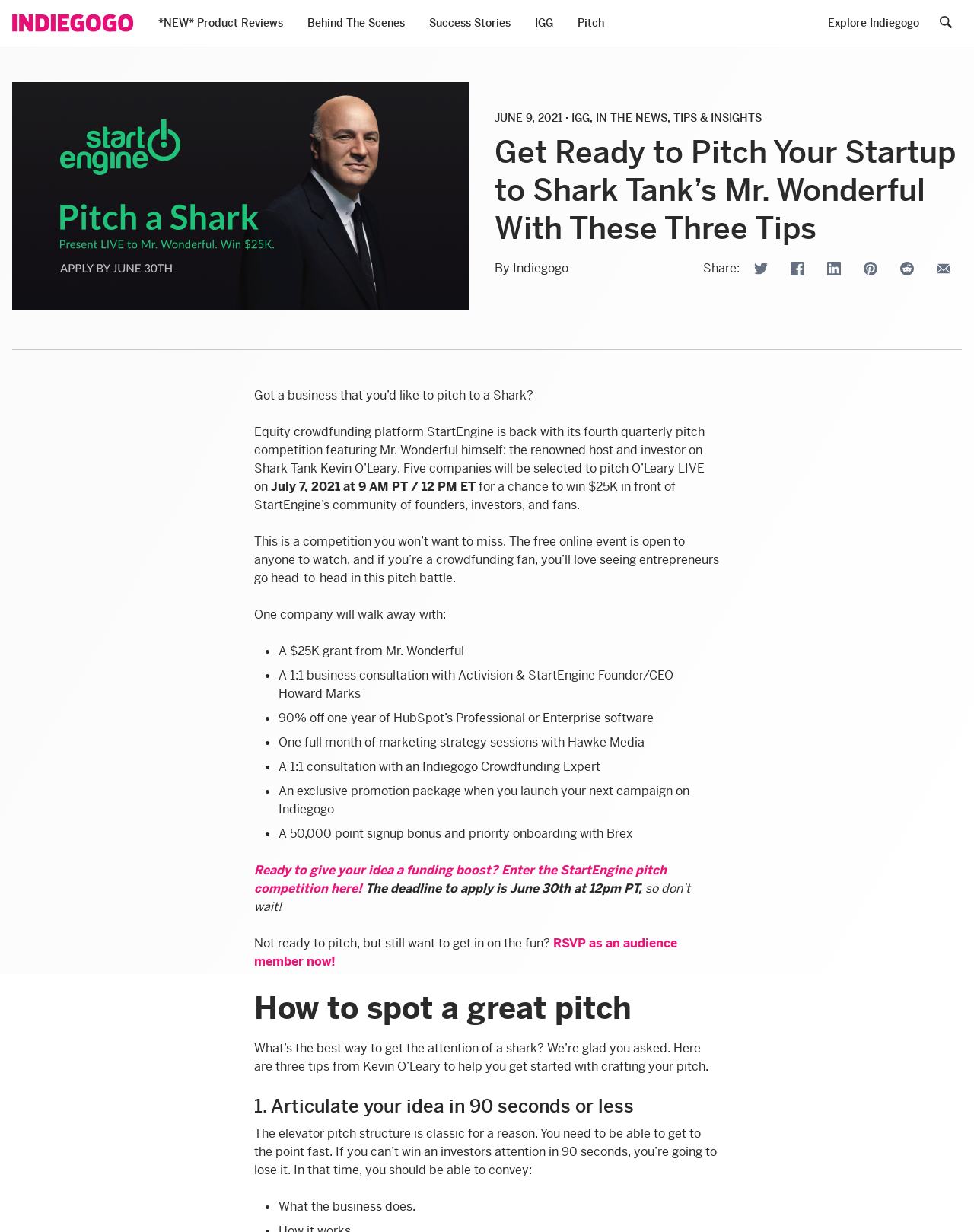Specify the bounding box coordinates of the element's area that should be clicked to execute the given instruction: "Share the article on Twitter". The coordinates should be four float numbers between 0 and 1, i.e., [left, top, right, bottom].

[0.766, 0.205, 0.797, 0.23]